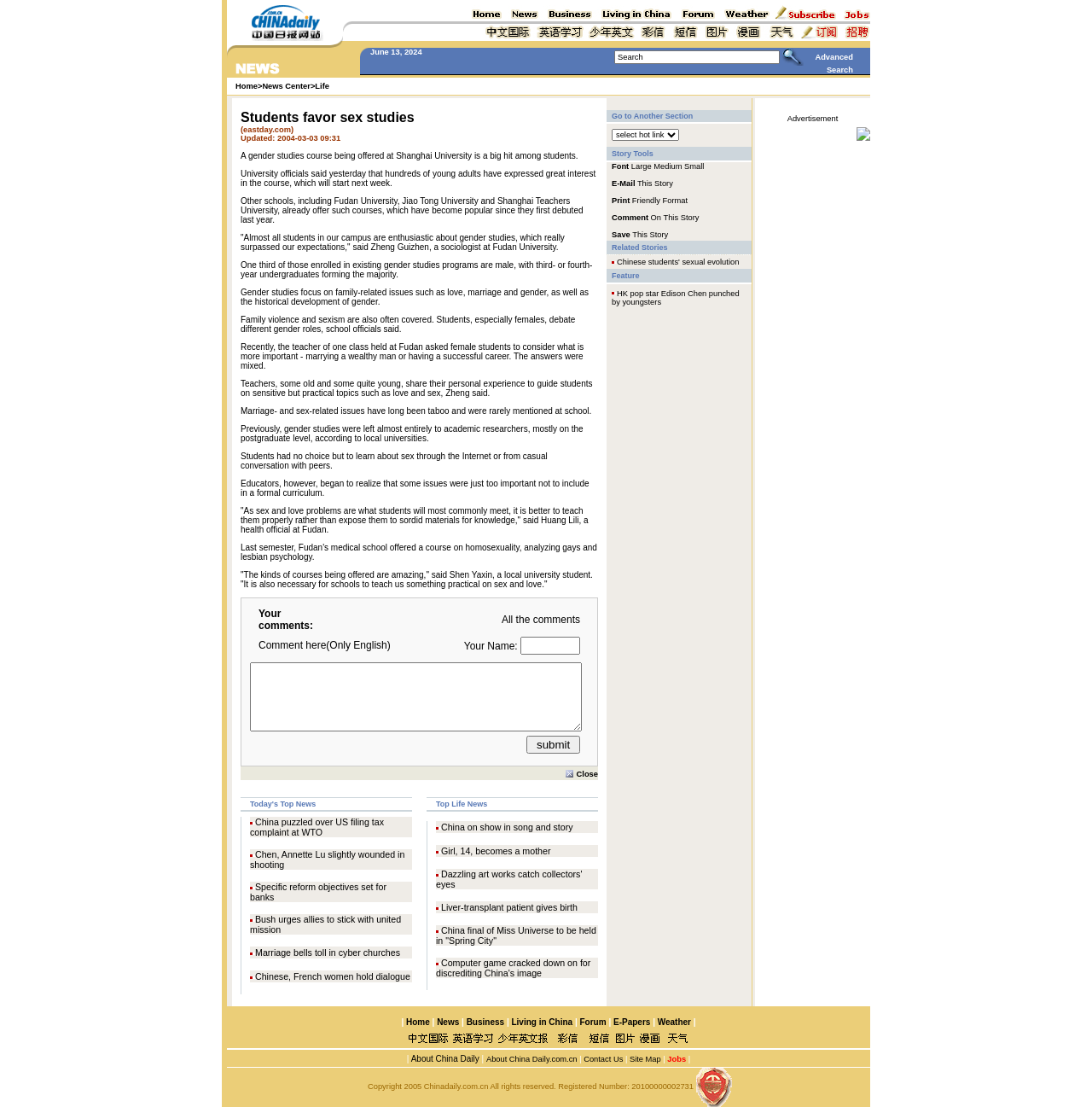Please identify the bounding box coordinates of the area I need to click to accomplish the following instruction: "Write your comment".

[0.229, 0.598, 0.533, 0.661]